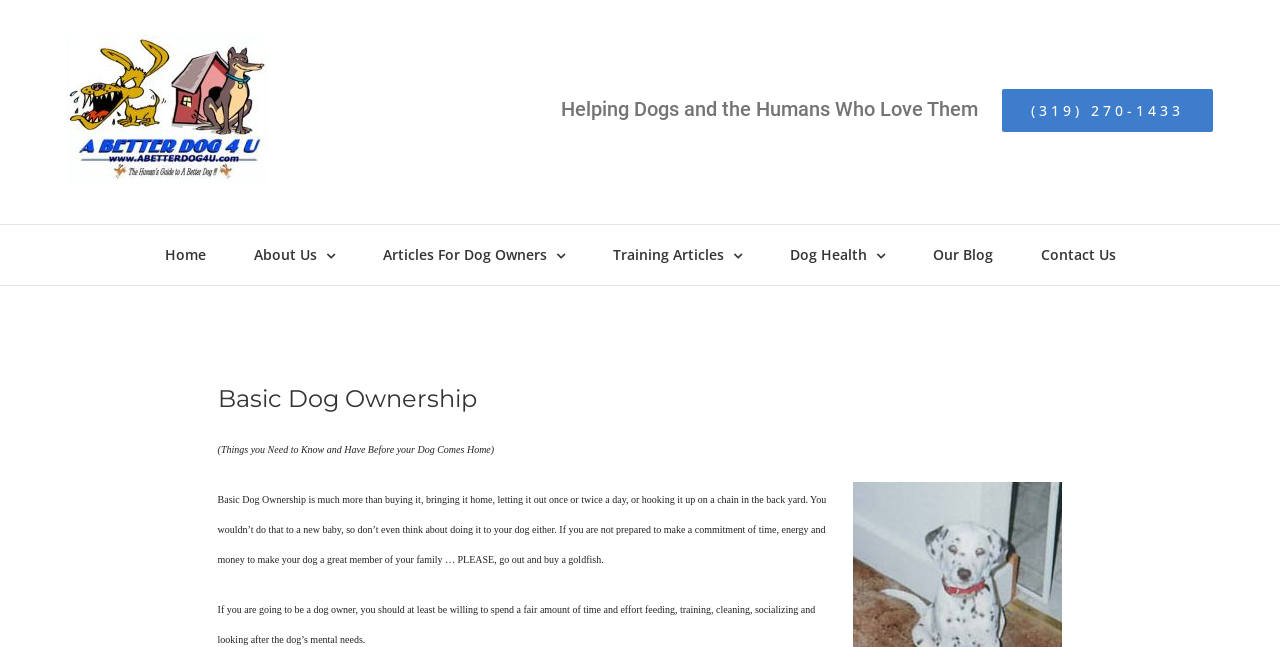Determine the bounding box coordinates of the region that needs to be clicked to achieve the task: "go to home page".

[0.129, 0.348, 0.161, 0.44]